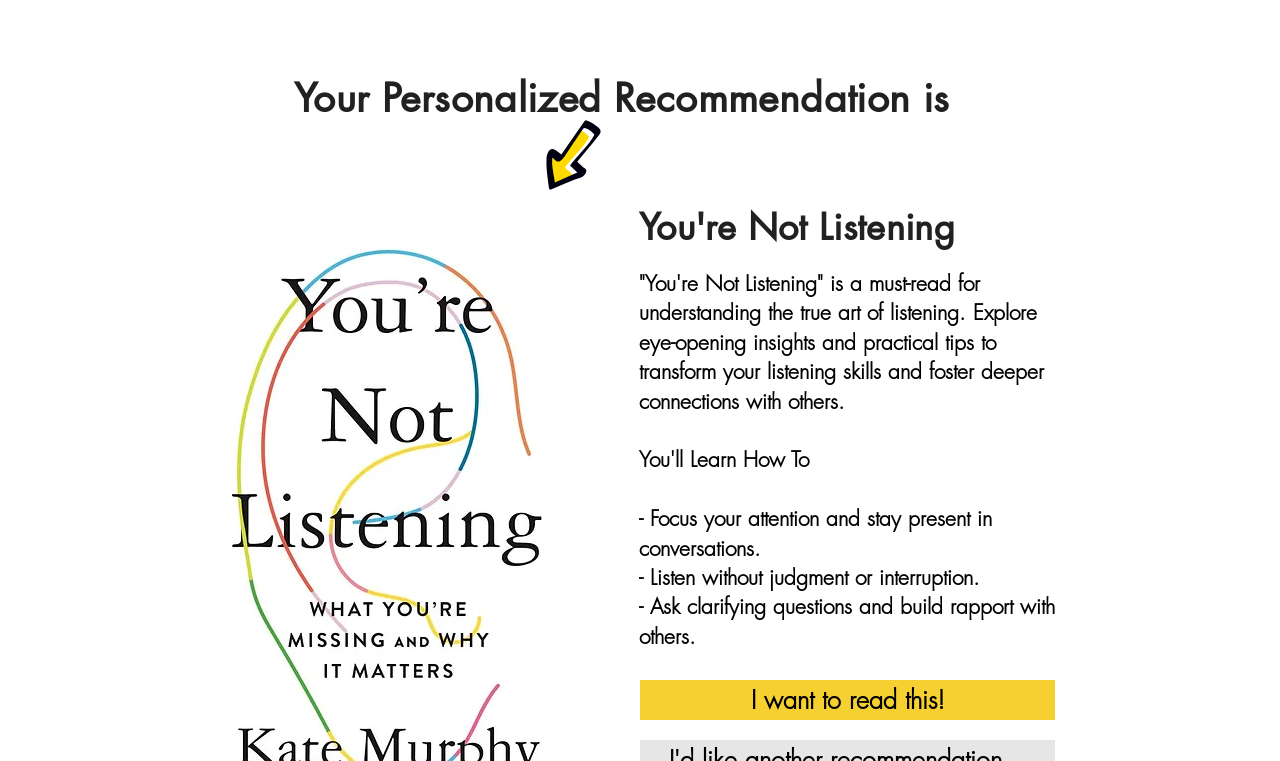Explain the features and main sections of the webpage comprehensively.

The webpage appears to be a personalized book recommendation page. At the top, there is a heading that reads "Your Personalized Recommendation is". Below this heading, there is a larger heading that says "You're Not Listening", which is likely the title of the recommended book. 

To the right of the book title, there is a brief summary of the book, which describes it as a "must-read" for understanding the art of listening and provides practical tips to improve listening skills. 

Below the summary, there are three bullet points that highlight key takeaways from the book. These points are positioned in a vertical list and provide advice on how to improve listening skills, such as focusing attention, listening without judgment, and asking clarifying questions. 

At the bottom of the page, there is a call-to-action link that says "I want to read this!", encouraging the user to explore the book further.